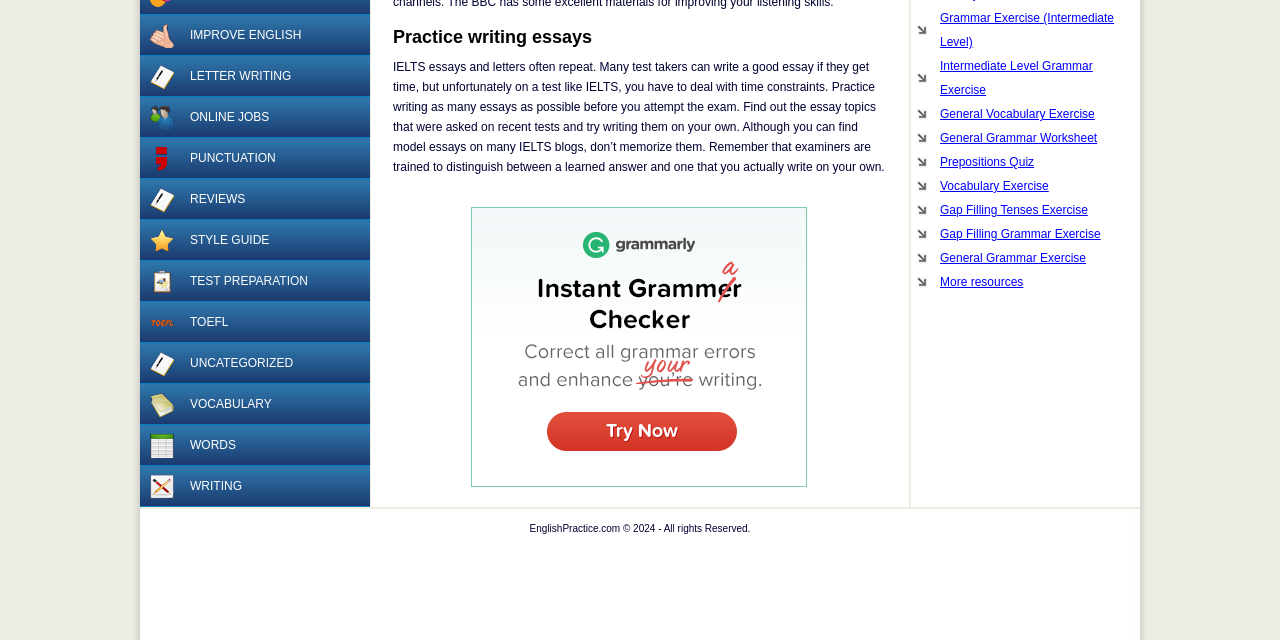Given the description: "Apply for this job", determine the bounding box coordinates of the UI element. The coordinates should be formatted as four float numbers between 0 and 1, [left, top, right, bottom].

None